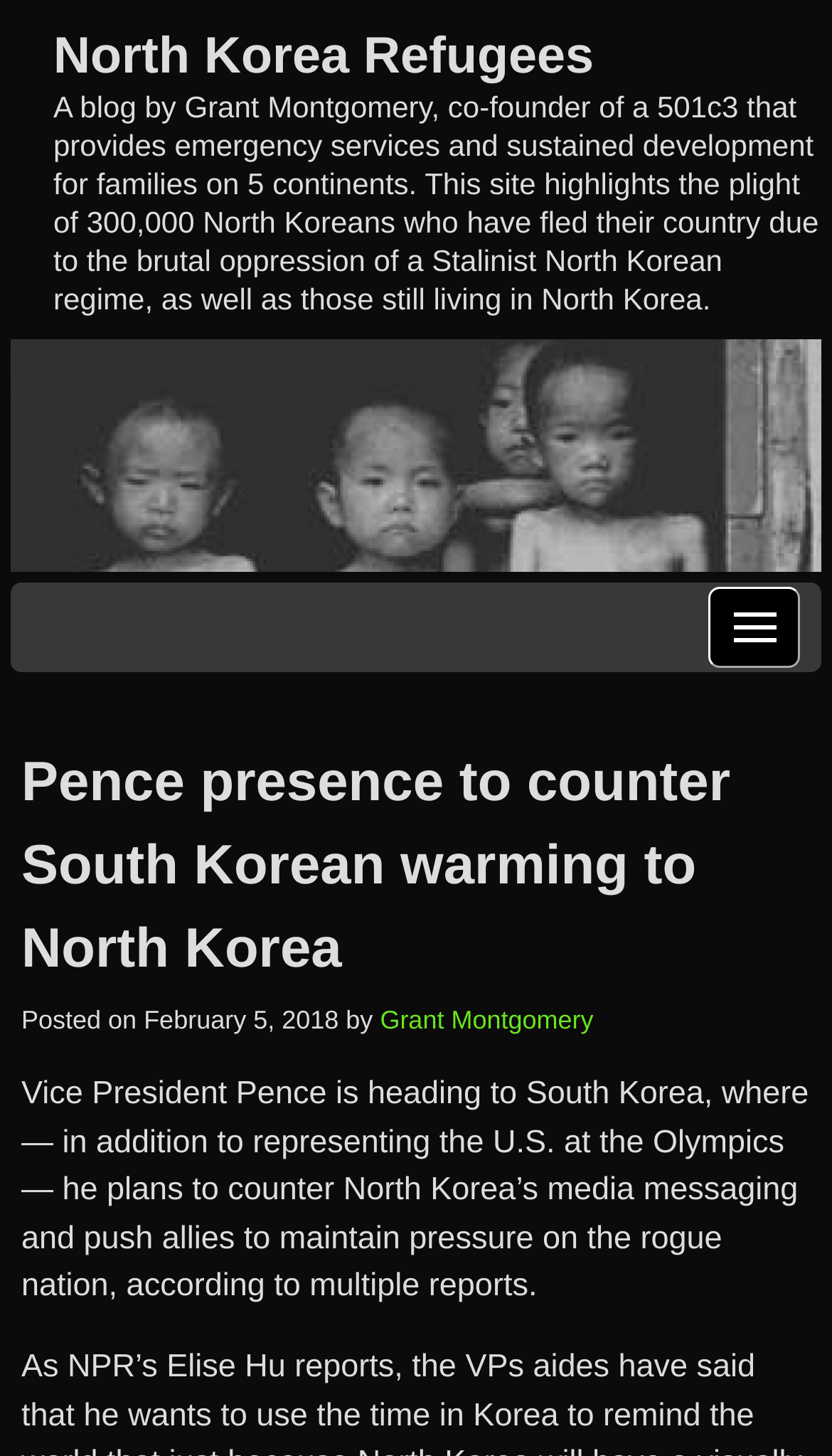What is the name of the blog author?
Using the image as a reference, answer the question with a short word or phrase.

Grant Montgomery